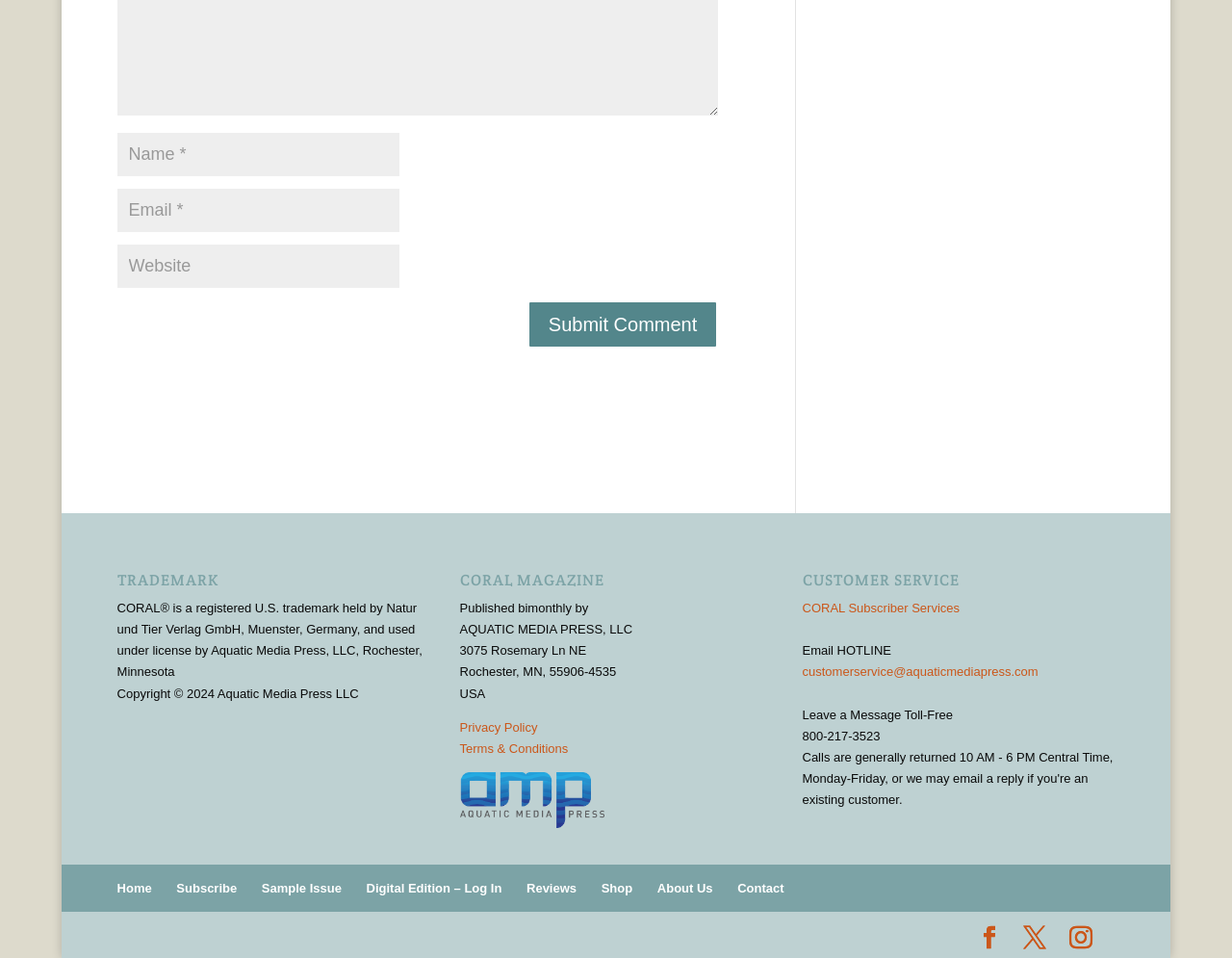Locate the bounding box coordinates of the area you need to click to fulfill this instruction: 'Visit the privacy policy page'. The coordinates must be in the form of four float numbers ranging from 0 to 1: [left, top, right, bottom].

[0.373, 0.751, 0.436, 0.767]